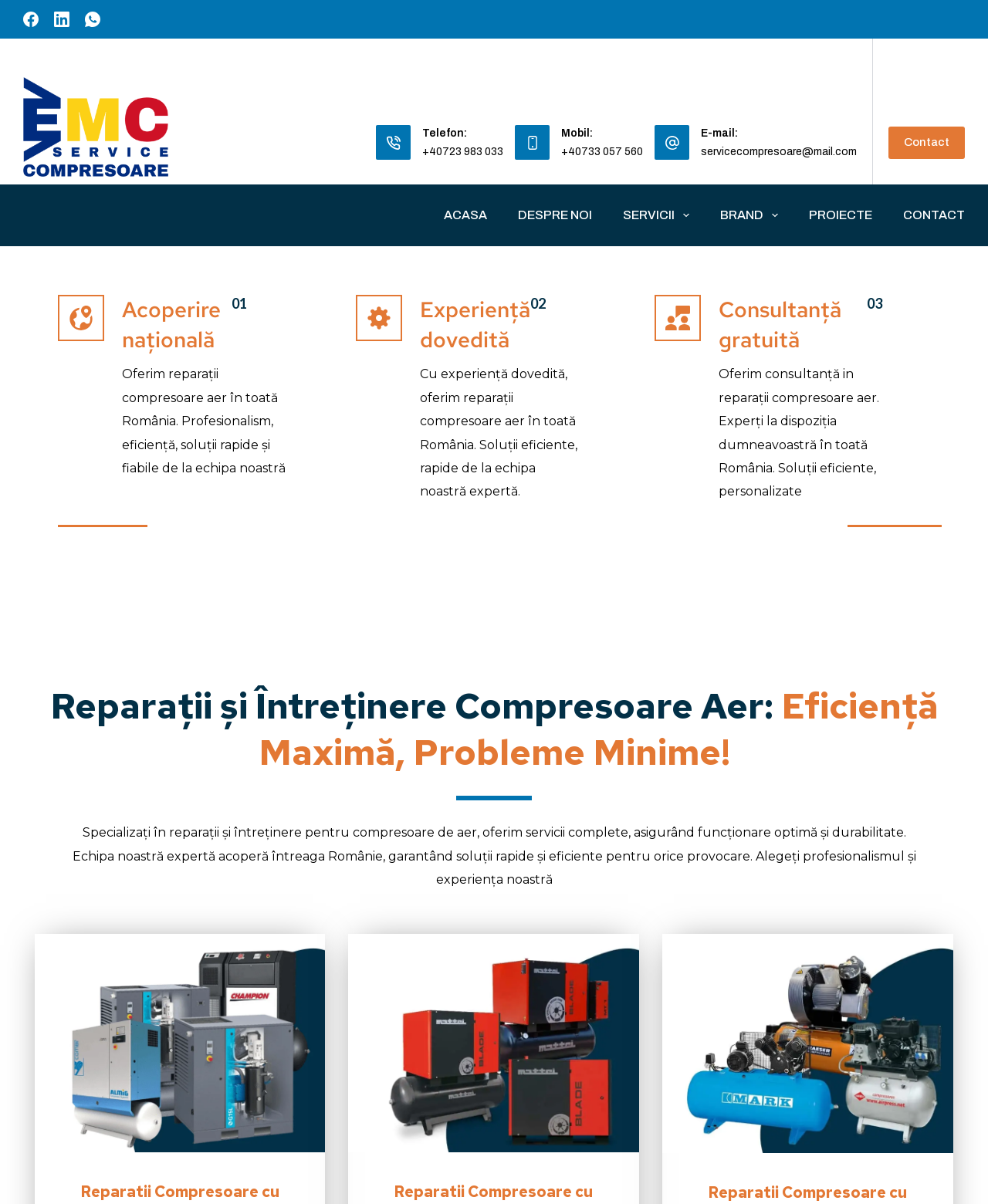Offer a meticulous description of the webpage's structure and content.

The webpage is about EMC Service Compresoare, a company that offers repair services for air compressors. At the top left corner, there is a link to skip to the content, followed by social media links to Facebook, LinkedIn, and WhatsApp. Next to these links, there is a logo of EMC Service Compresoare, which is also a link.

Below the logo, there are contact details, including phone numbers and an email address. On the top right corner, there is a navigation menu with several items, including "ACASA", "DESPRE NOI", "SERVICII", "BRAND", "PROIECTE", and "CONTACT".

The main content of the webpage is divided into three sections, each with a heading and a brief description. The first section is about national coverage, stating that the company offers air compressor repair services throughout Romania. The second section highlights the company's experience, mentioning that they have a team of experts who can provide efficient and rapid solutions. The third section offers free consultation for air compressor repairs.

Below these sections, there is a separator line, followed by a heading that reads "Reparații și Întreținere Compresoare Aer" (Air Compressor Repairs and Maintenance). The text below this heading emphasizes the importance of efficient and problem-free air compressor operation.

Further down, there are three images of different types of air compressors, each with a brief description. The images are accompanied by a text that explains the company's expertise in air compressor repairs and maintenance, covering the entire Romania and providing rapid and efficient solutions.

Overall, the webpage is well-organized, with clear headings and concise descriptions, making it easy to navigate and understand the services offered by EMC Service Compresoare.